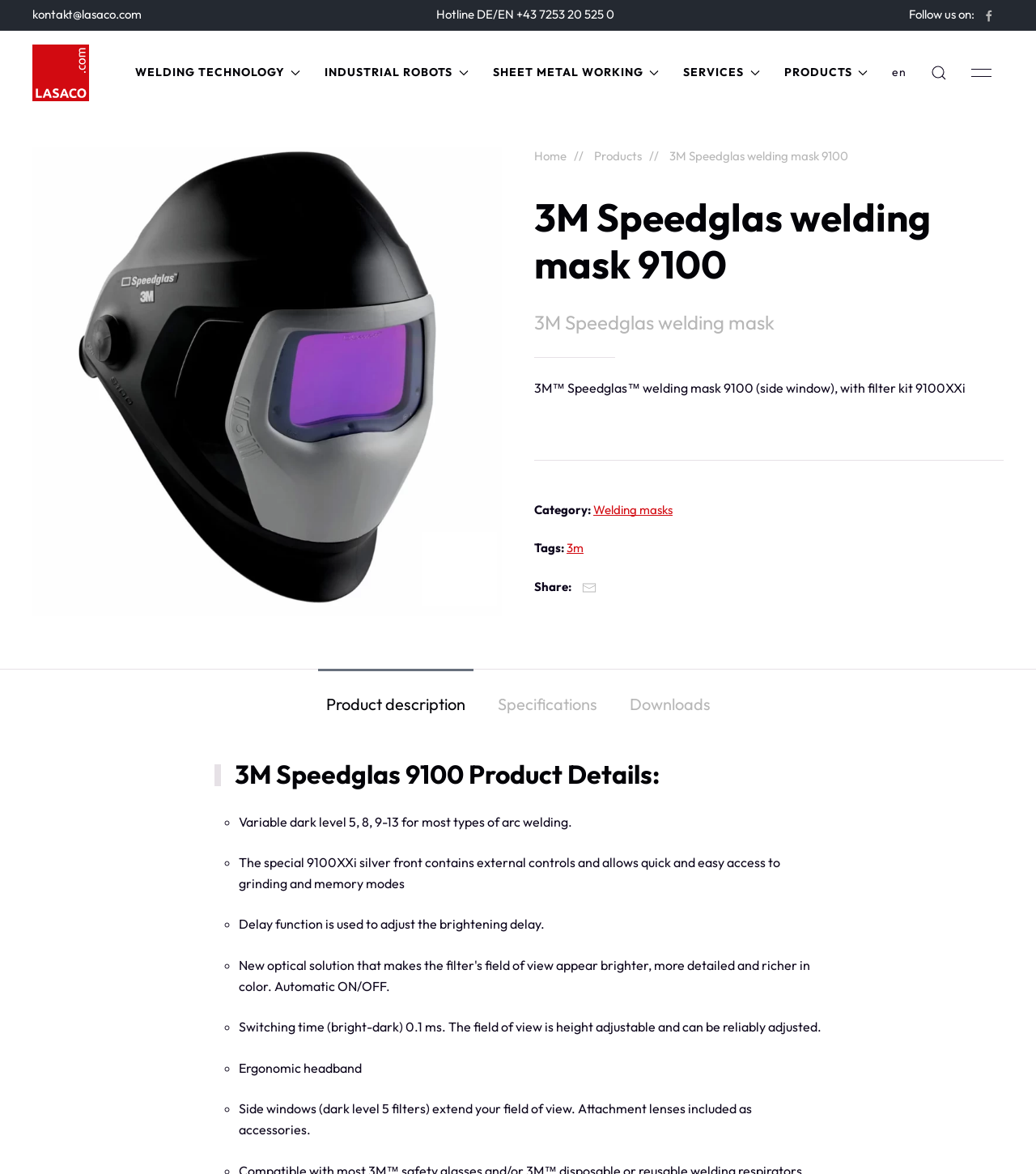Provide the bounding box coordinates of the HTML element this sentence describes: "Tiny Framework".

None